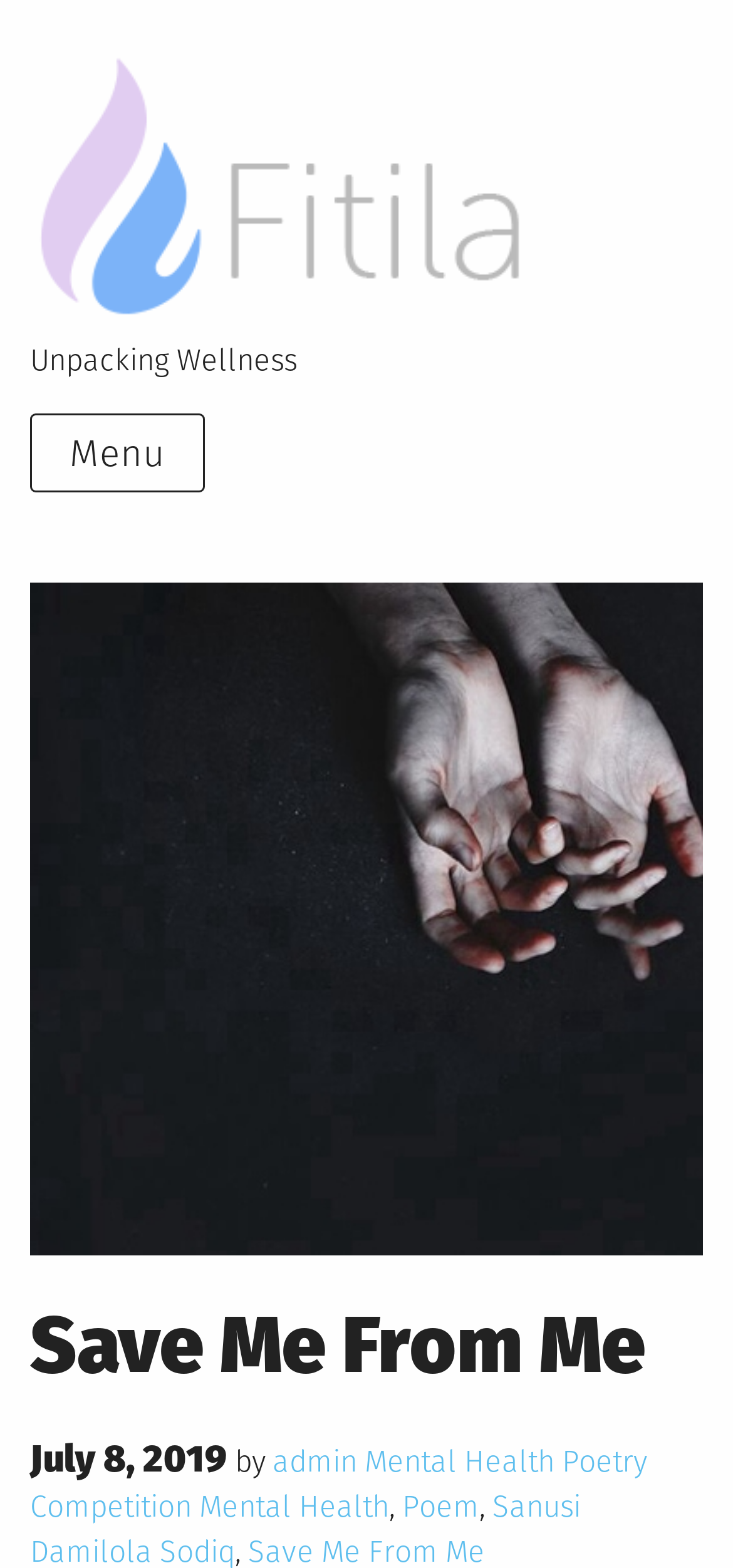Identify the bounding box coordinates for the UI element mentioned here: "admin". Provide the coordinates as four float values between 0 and 1, i.e., [left, top, right, bottom].

[0.372, 0.92, 0.487, 0.943]